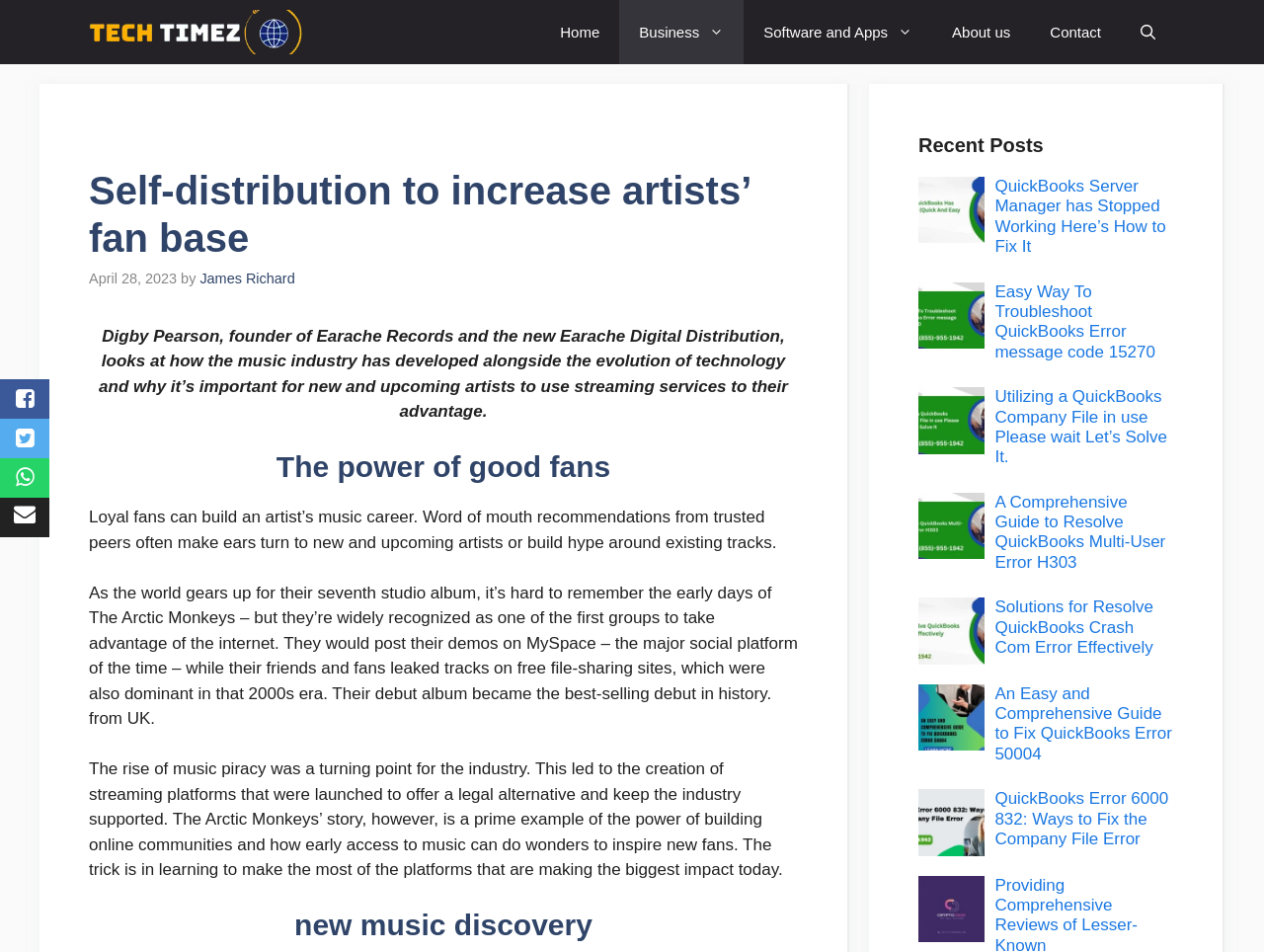Provide a thorough description of the webpage's content and layout.

The webpage is an article titled "Self-distribution To Increase Artists' Fan Base" on the website "Tech Timez". At the top, there is a navigation bar with links to "Home", "Business", "Software and Apps", "About us", and "Contact". On the right side of the navigation bar, there is a search button.

Below the navigation bar, there is a header section with the article title, a time stamp "April 28, 2023", and the author's name "James Richard". The article's main content is divided into sections with headings. The first section is "The power of good fans", which discusses how loyal fans can build an artist's music career. The second section is "new music discovery", but its content is not provided.

On the right side of the article, there is a section titled "Recent Posts" with a list of links to other articles, each with a figure or image. The article titles include "QuickBooks Server Manager has Stopped Working Here’s How to Fix It", "Easy Way To Troubleshoot QuickBooks Error message code 15270", and several others related to QuickBooks errors.

At the bottom left of the page, there are four social media links represented by icons.